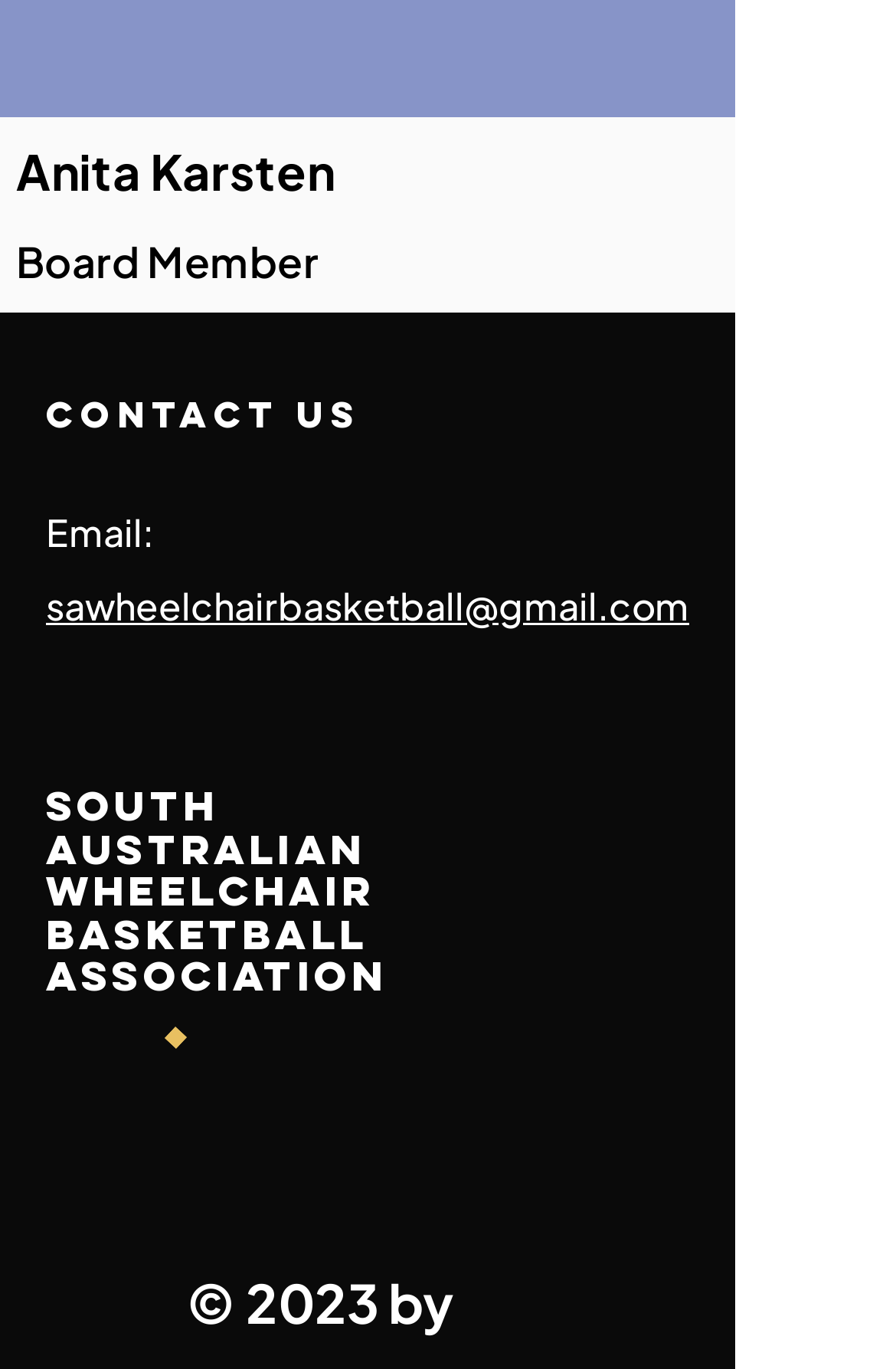What is the region mentioned in the webpage?
Using the visual information, answer the question in a single word or phrase.

South